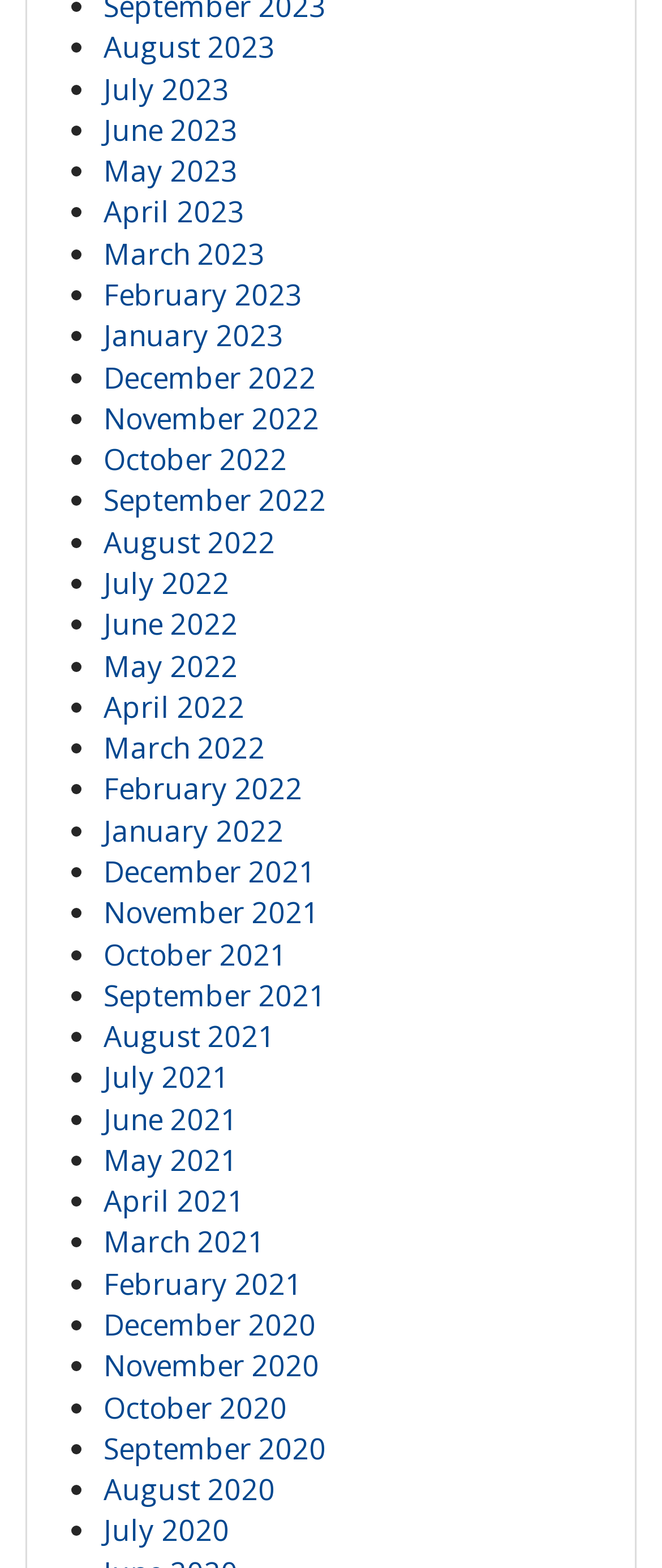Pinpoint the bounding box coordinates of the clickable area needed to execute the instruction: "View September 2021". The coordinates should be specified as four float numbers between 0 and 1, i.e., [left, top, right, bottom].

[0.156, 0.622, 0.492, 0.647]